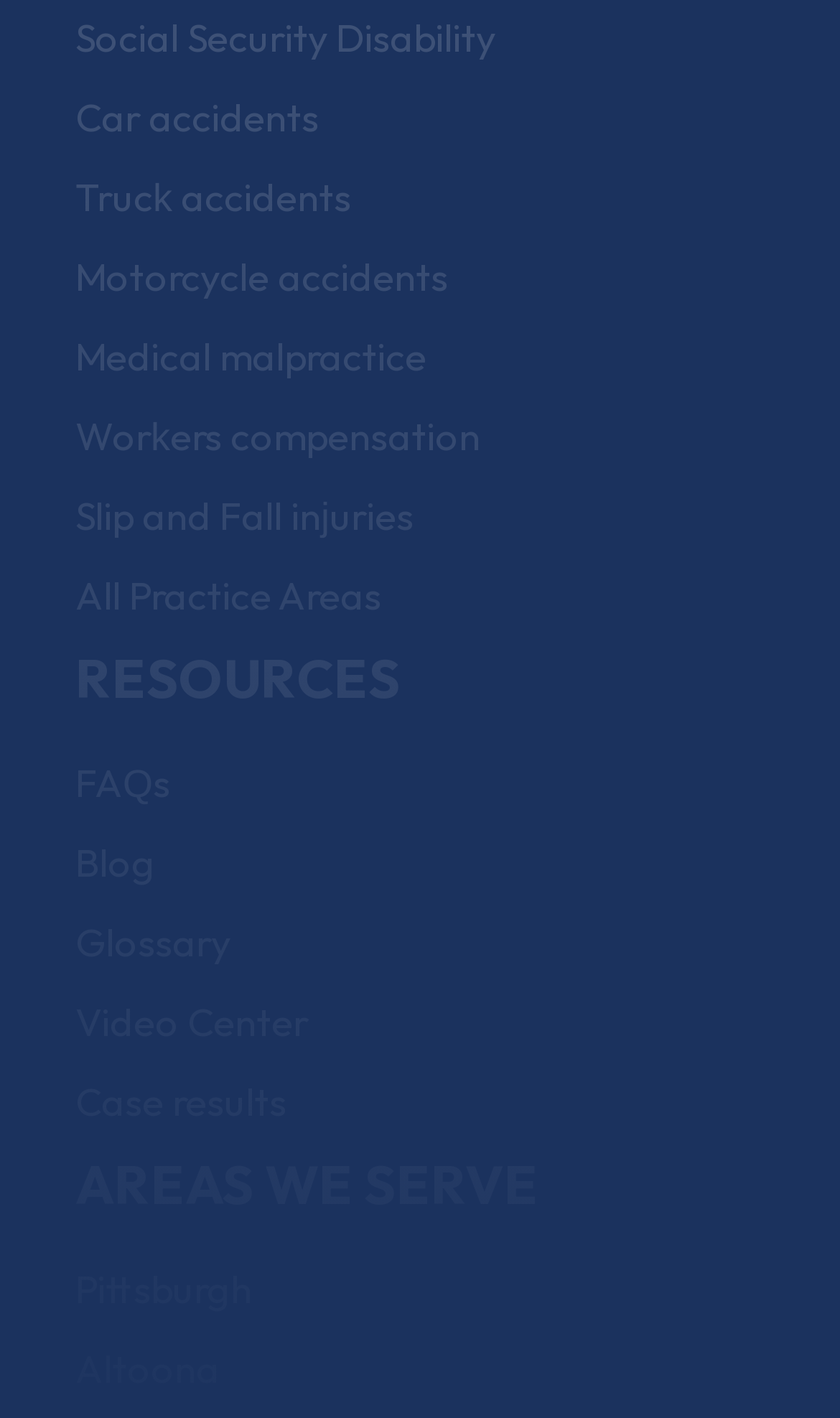Bounding box coordinates should be provided in the format (top-left x, top-left y, bottom-right x, bottom-right y) with all values between 0 and 1. Identify the bounding box for this UI element: Slip and Fall injuries

[0.09, 0.346, 0.492, 0.381]